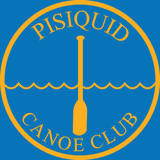Elaborate on all the elements present in the image.

The image features the logo of the Pisiquid Canoe Club, prominently displayed against a vibrant blue background. The design includes a circular emblem with the club's name, "PISIQUD CANOE CLUB," elegantly inscribed in a bold yellow font. At the center, a stylized canoe paddle stands vertical, with gentle waves illustrated beneath it, symbolizing the essence of paddling and water sports. This logo embodies the spirit of the club, which has been serving the community since its founding in 1975, promoting youth engagement and water activities.